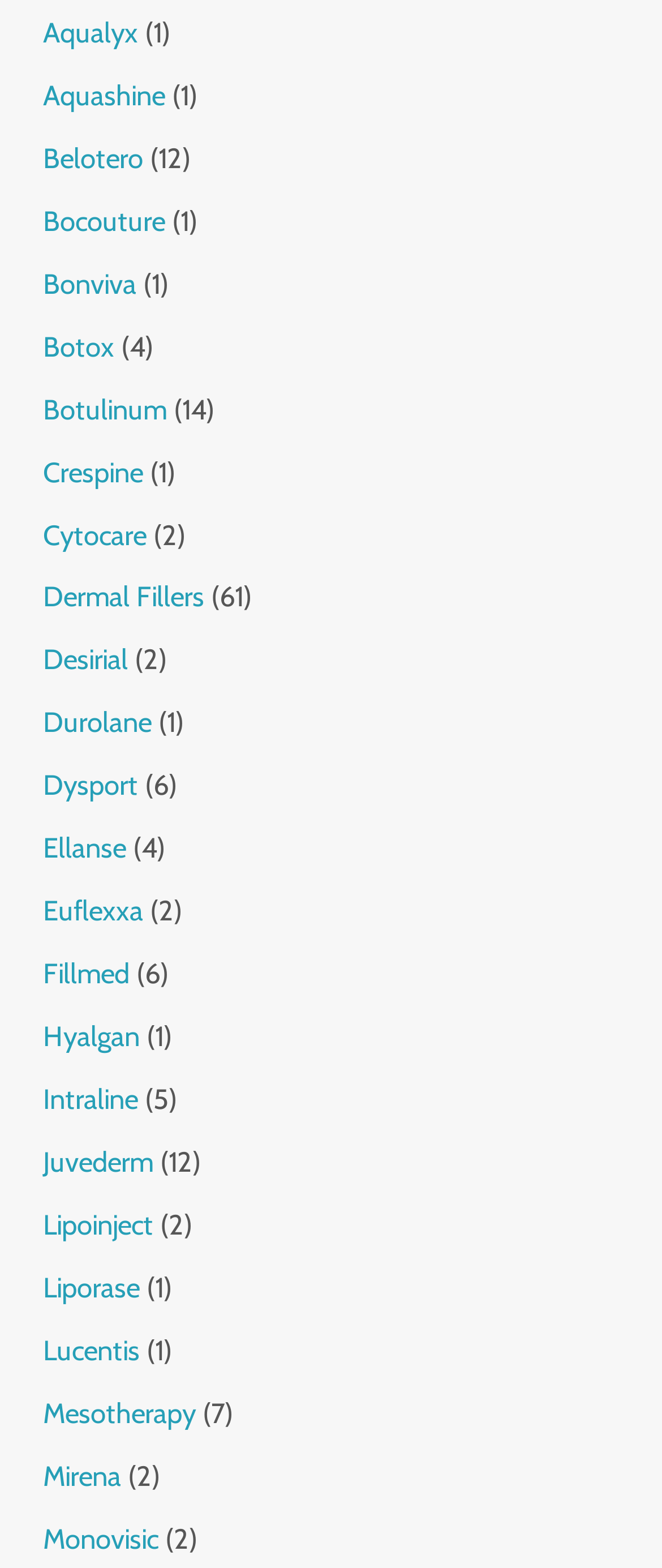Respond to the question below with a single word or phrase: Are the links in alphabetical order?

Yes